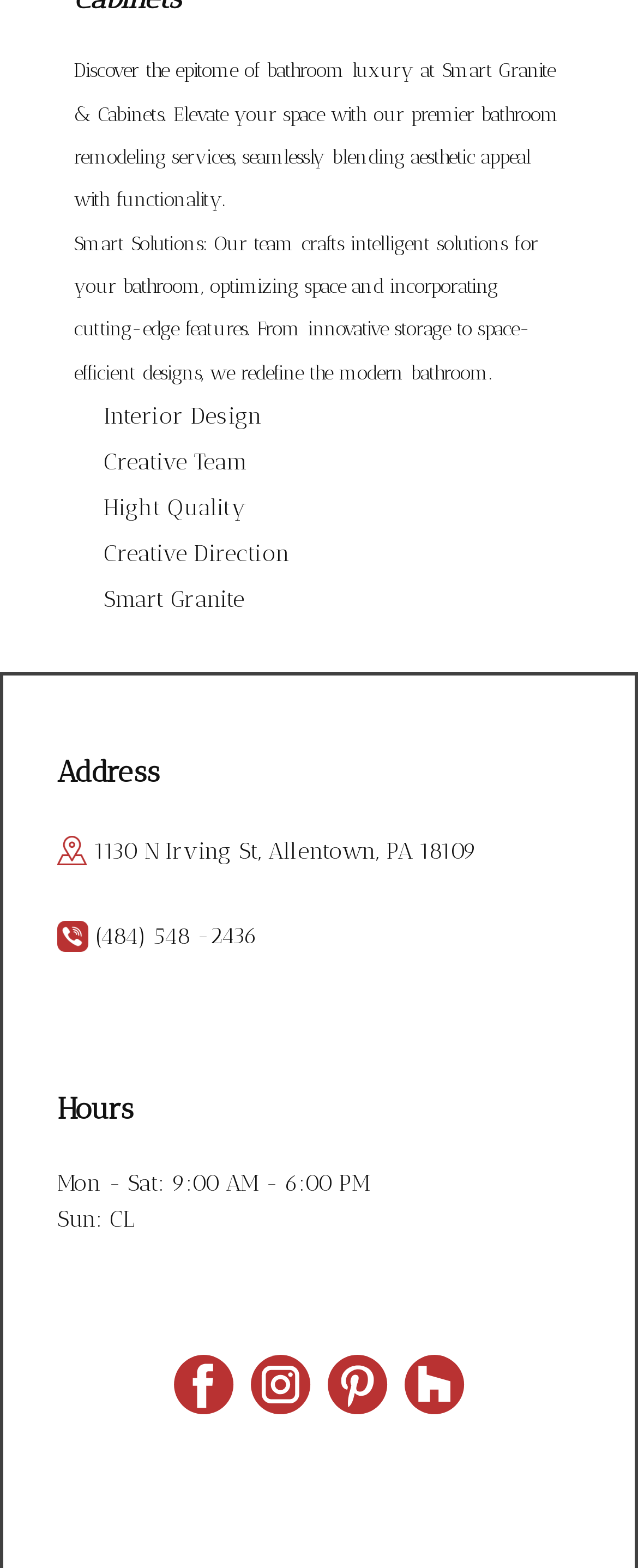What are the business hours on Sundays?
Refer to the image and answer the question using a single word or phrase.

Closed